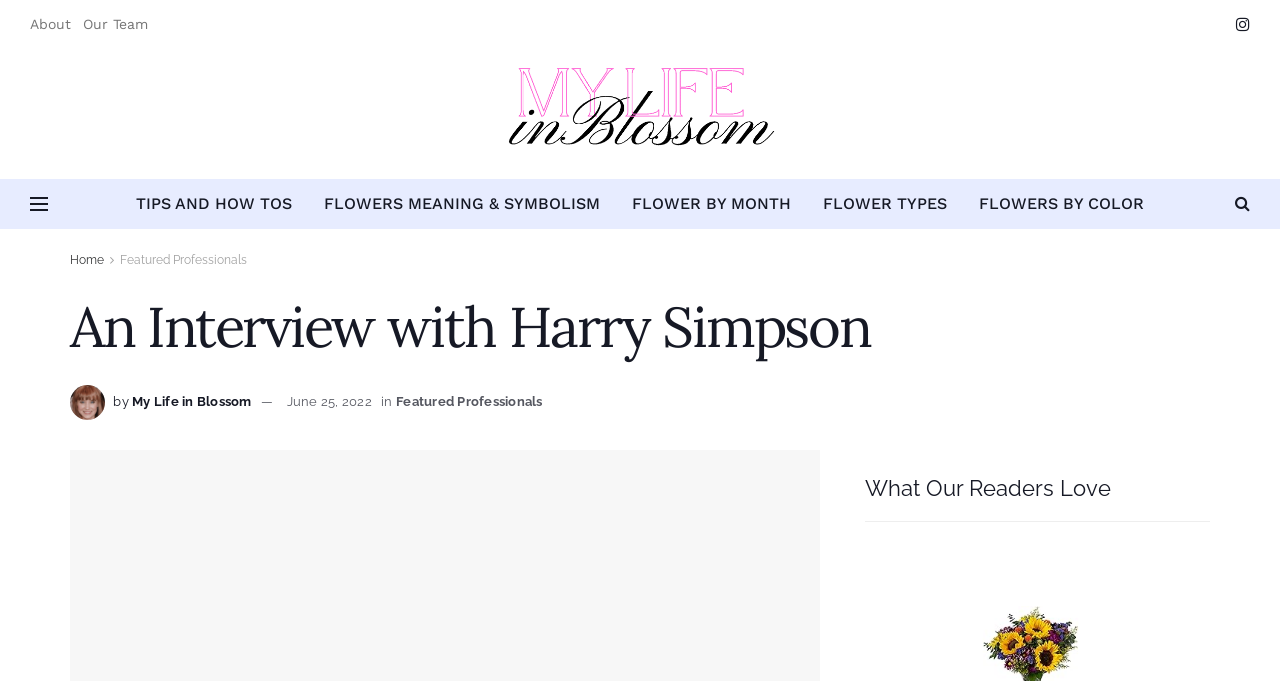Please identify the bounding box coordinates of the element on the webpage that should be clicked to follow this instruction: "Contact us". The bounding box coordinates should be given as four float numbers between 0 and 1, formatted as [left, top, right, bottom].

None